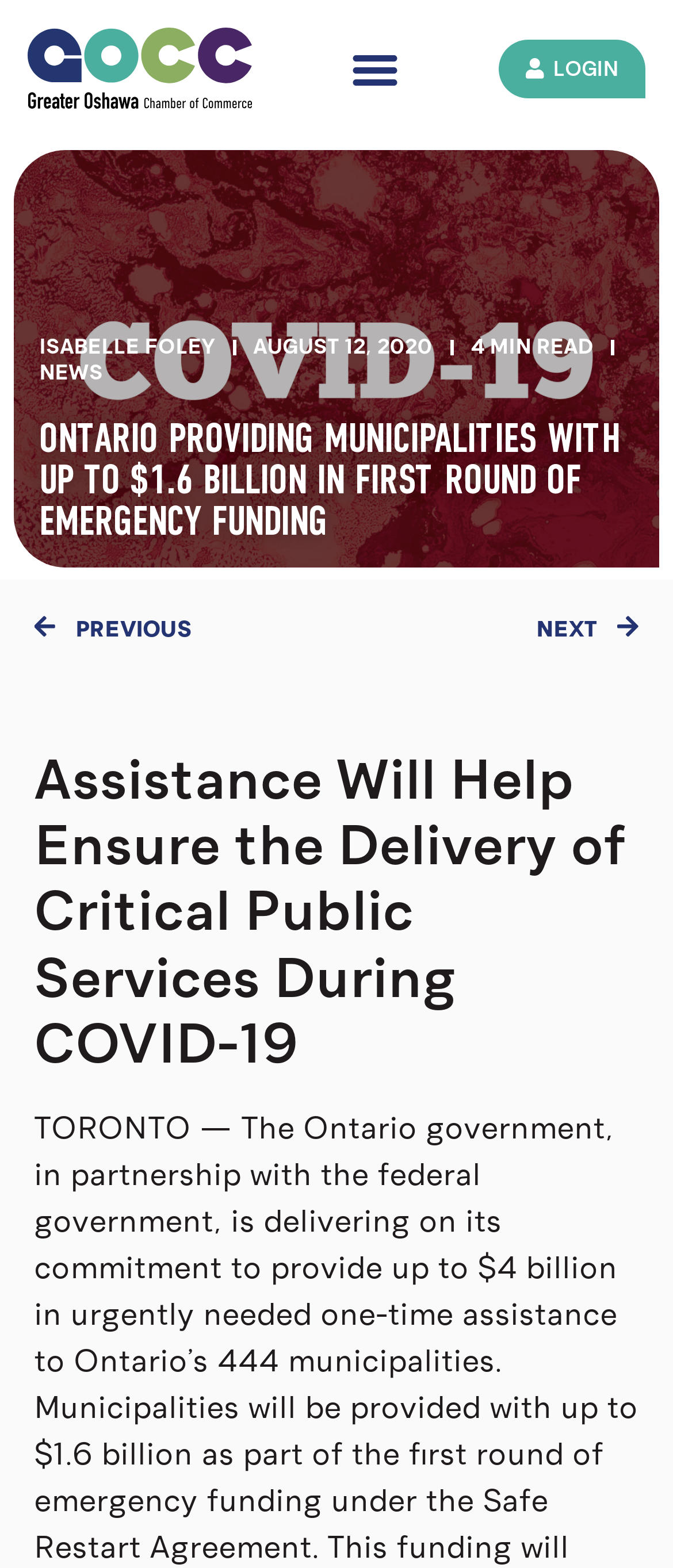When was the article published?
Kindly answer the question with as much detail as you can.

I found the publication date by looking at the time element that appears next to the author's name, which says 'AUGUST 12, 2020'.